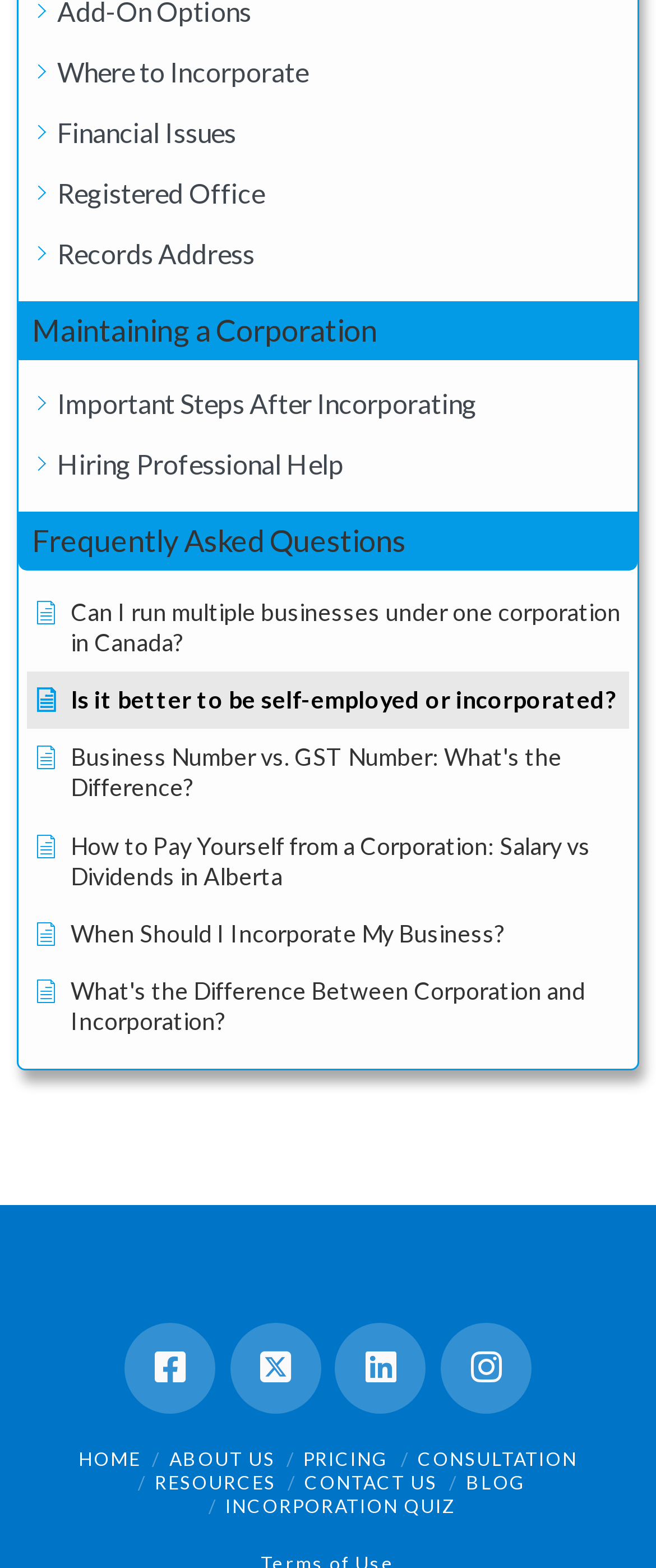Find the bounding box coordinates for the UI element that matches this description: "Hiring Professional Help".

[0.087, 0.287, 0.524, 0.305]